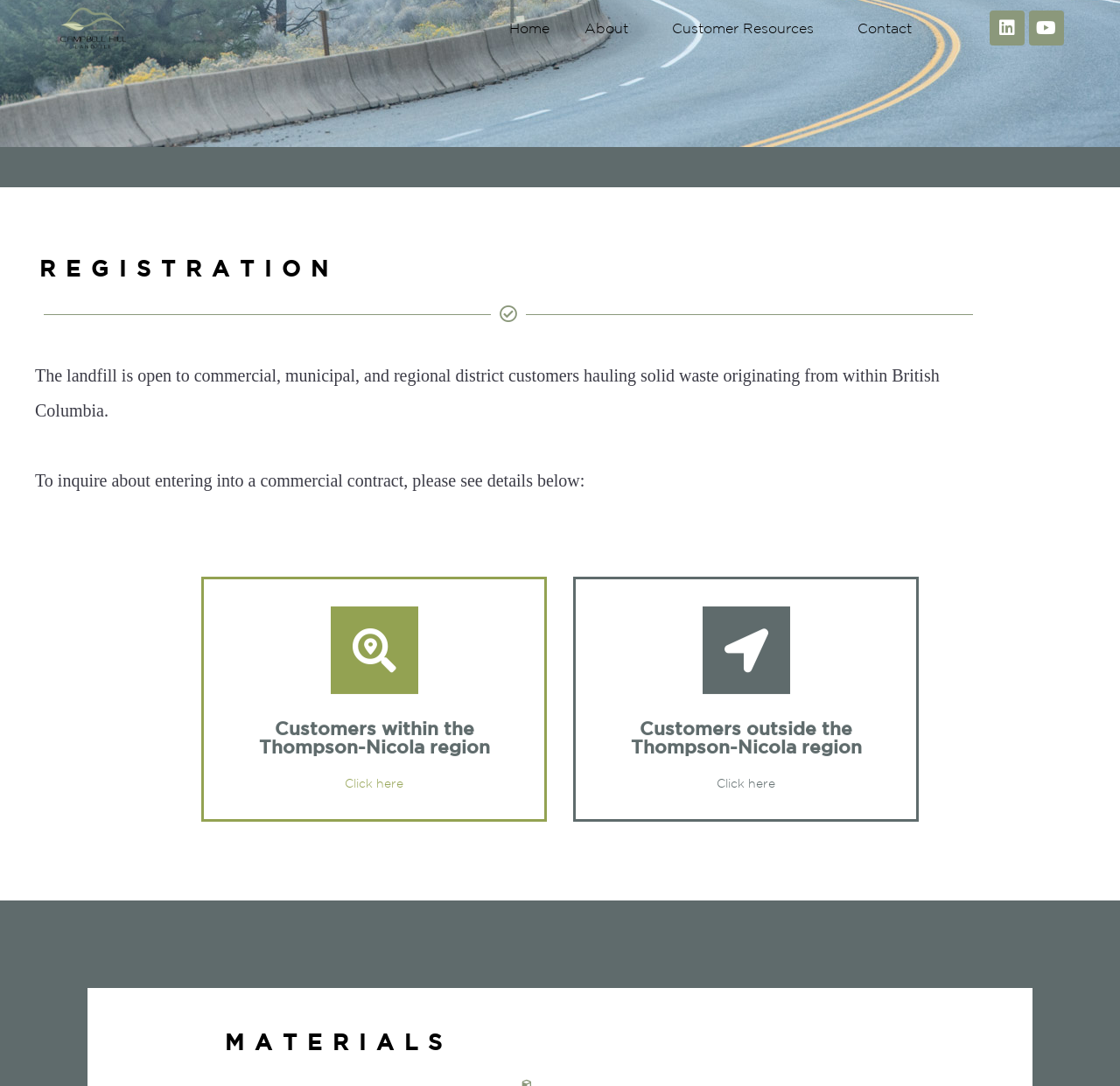Identify the bounding box coordinates of the specific part of the webpage to click to complete this instruction: "Click the Contact link".

[0.75, 0.007, 0.829, 0.044]